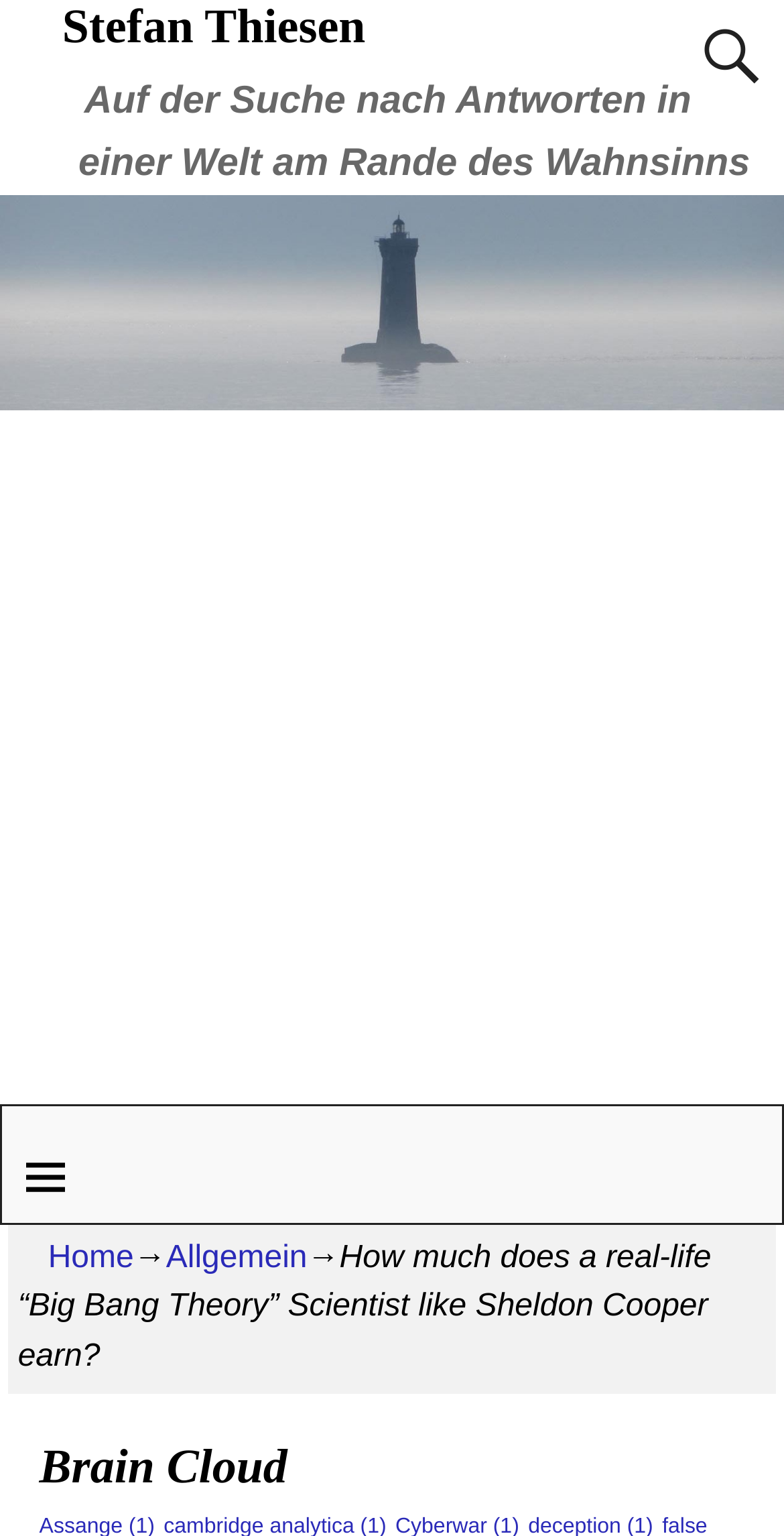Identify the bounding box for the UI element that is described as follows: "Stefan Thiesen".

[0.07, 0.001, 0.475, 0.035]